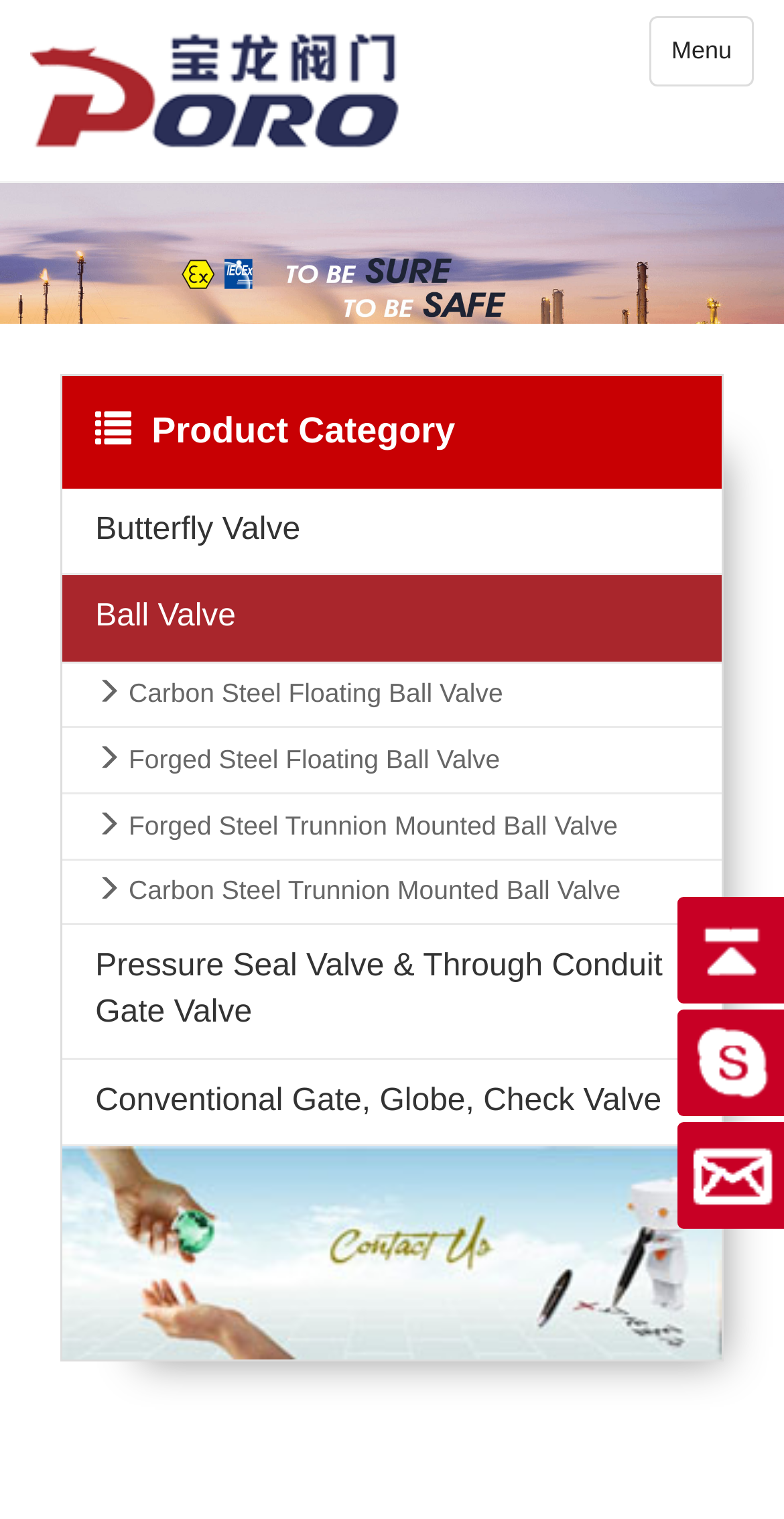Answer the question in a single word or phrase:
What is the company name?

Zhejiang PORO Valve Manufacturing Co., Ltd